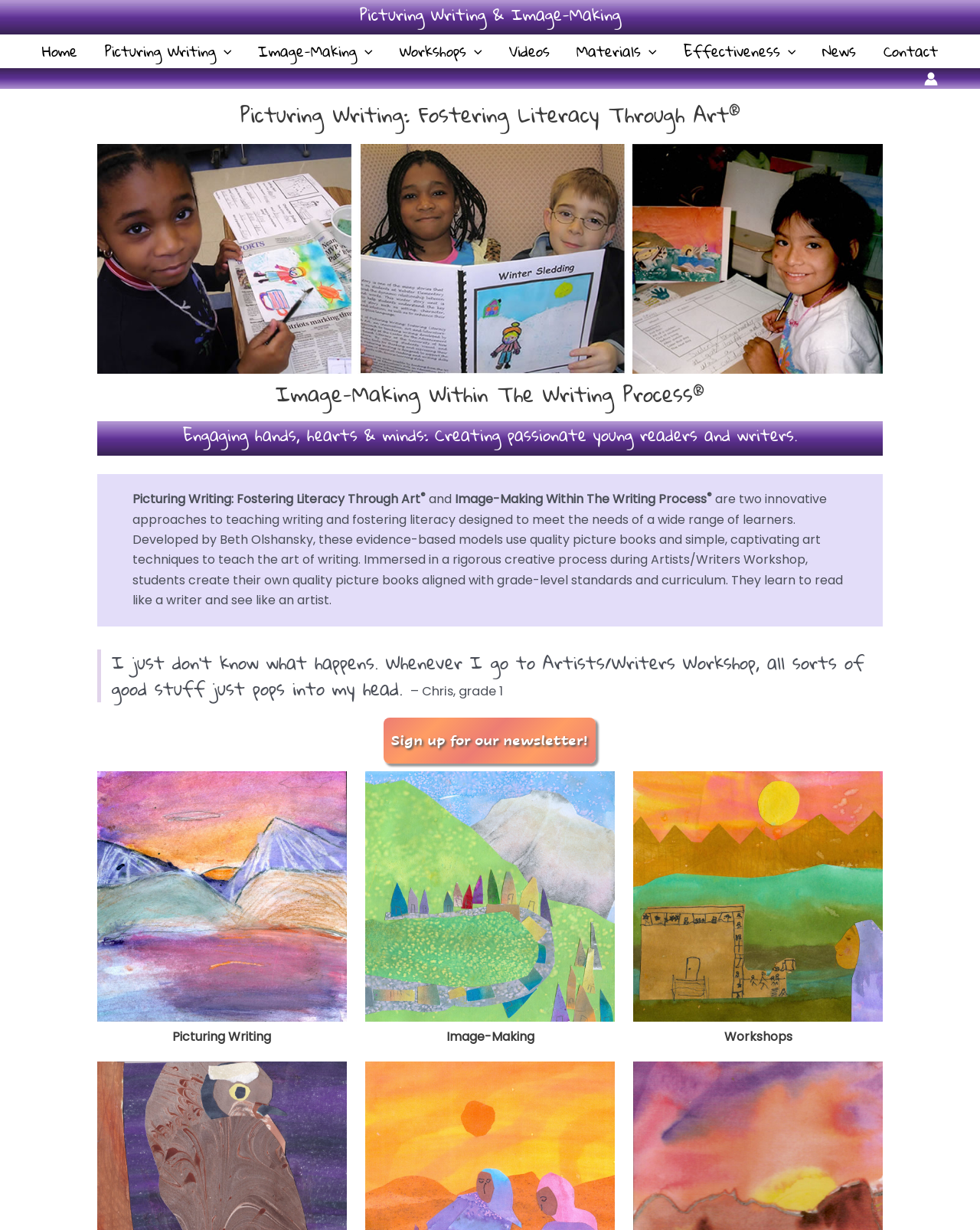What is the main purpose of Picturing Writing?
Could you please answer the question thoroughly and with as much detail as possible?

Based on the webpage, Picturing Writing is an approach to teaching writing and fostering literacy, which uses quality picture books and simple art techniques to engage students in the writing process.